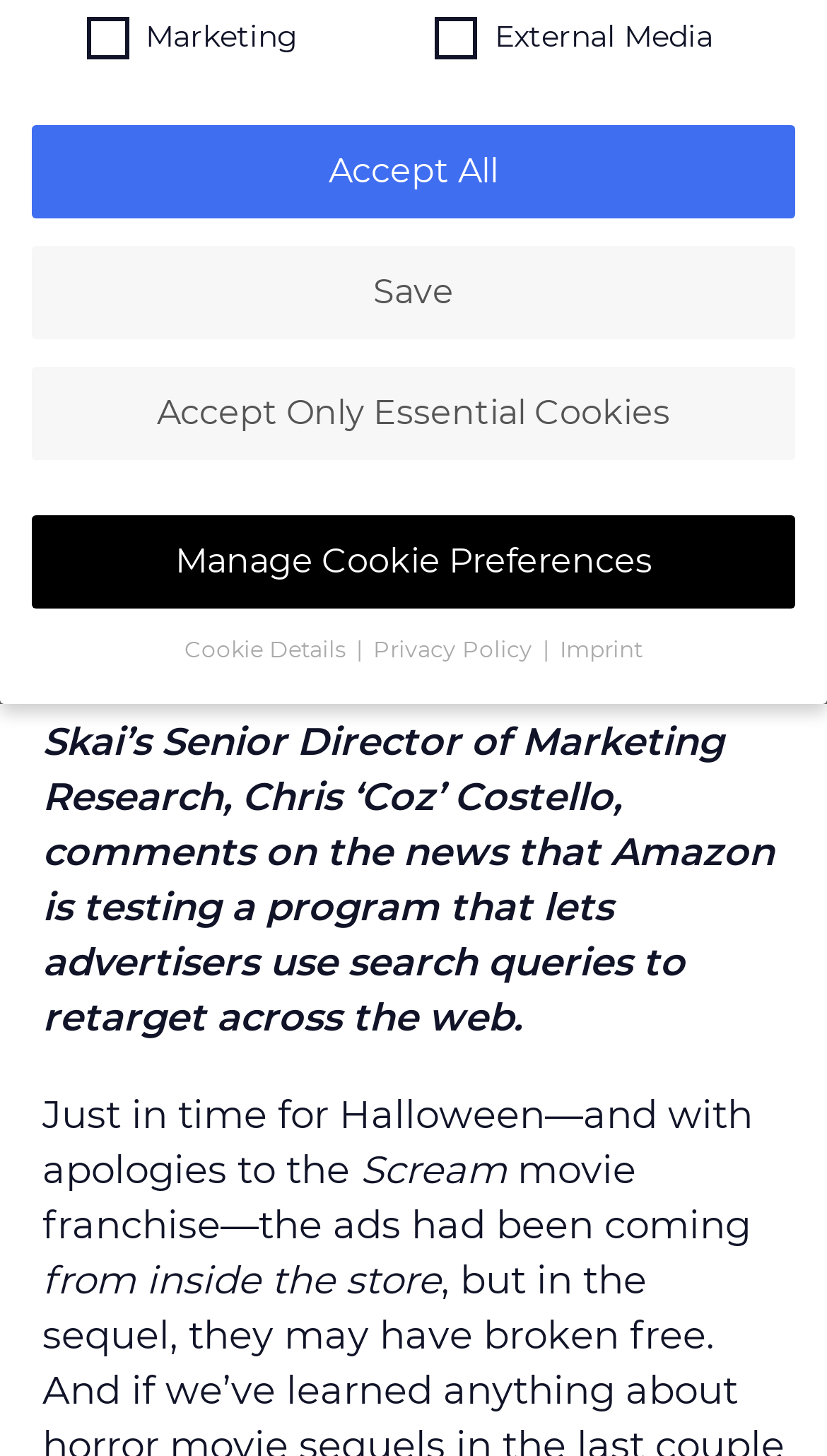Highlight the bounding box of the UI element that corresponds to this description: "Accept Only Essential Cookies".

[0.038, 0.252, 0.962, 0.316]